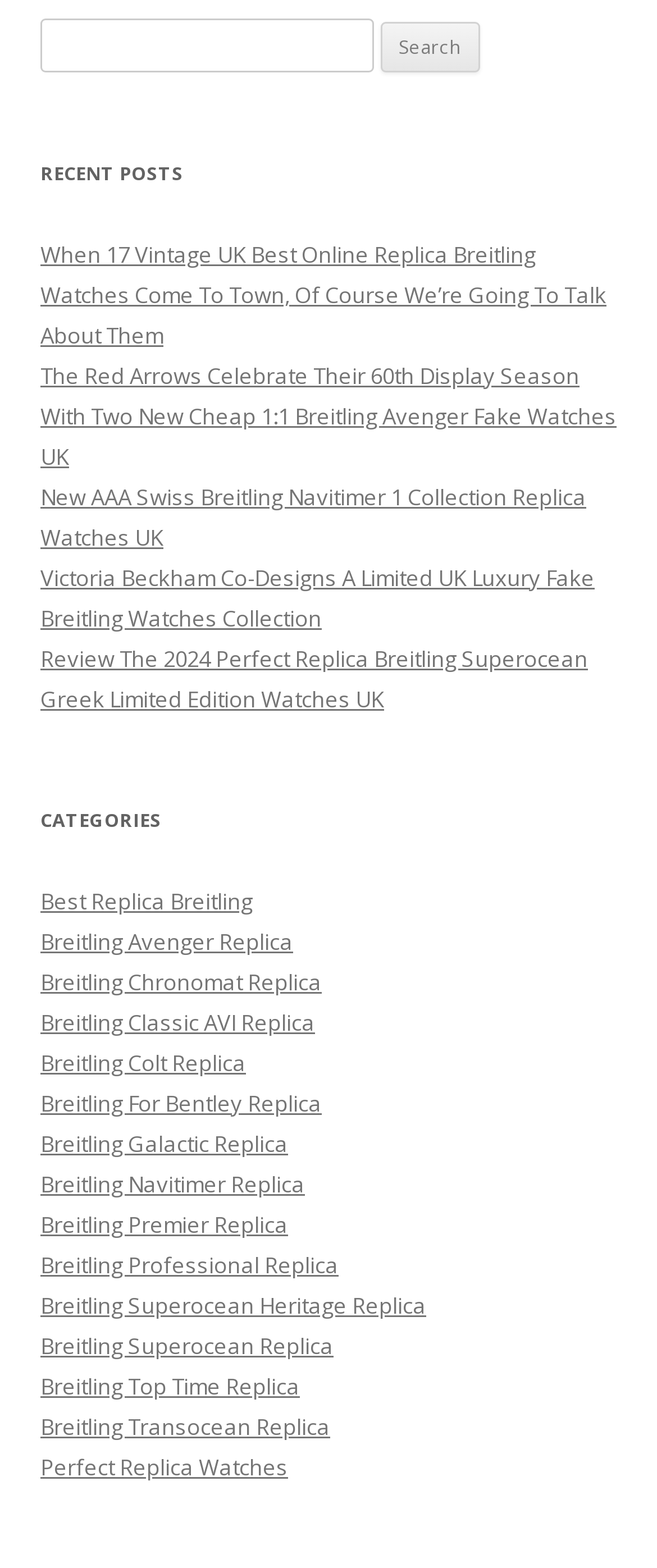From the element description: "parent_node: Search for: value="Search"", extract the bounding box coordinates of the UI element. The coordinates should be expressed as four float numbers between 0 and 1, in the order [left, top, right, bottom].

[0.578, 0.014, 0.73, 0.046]